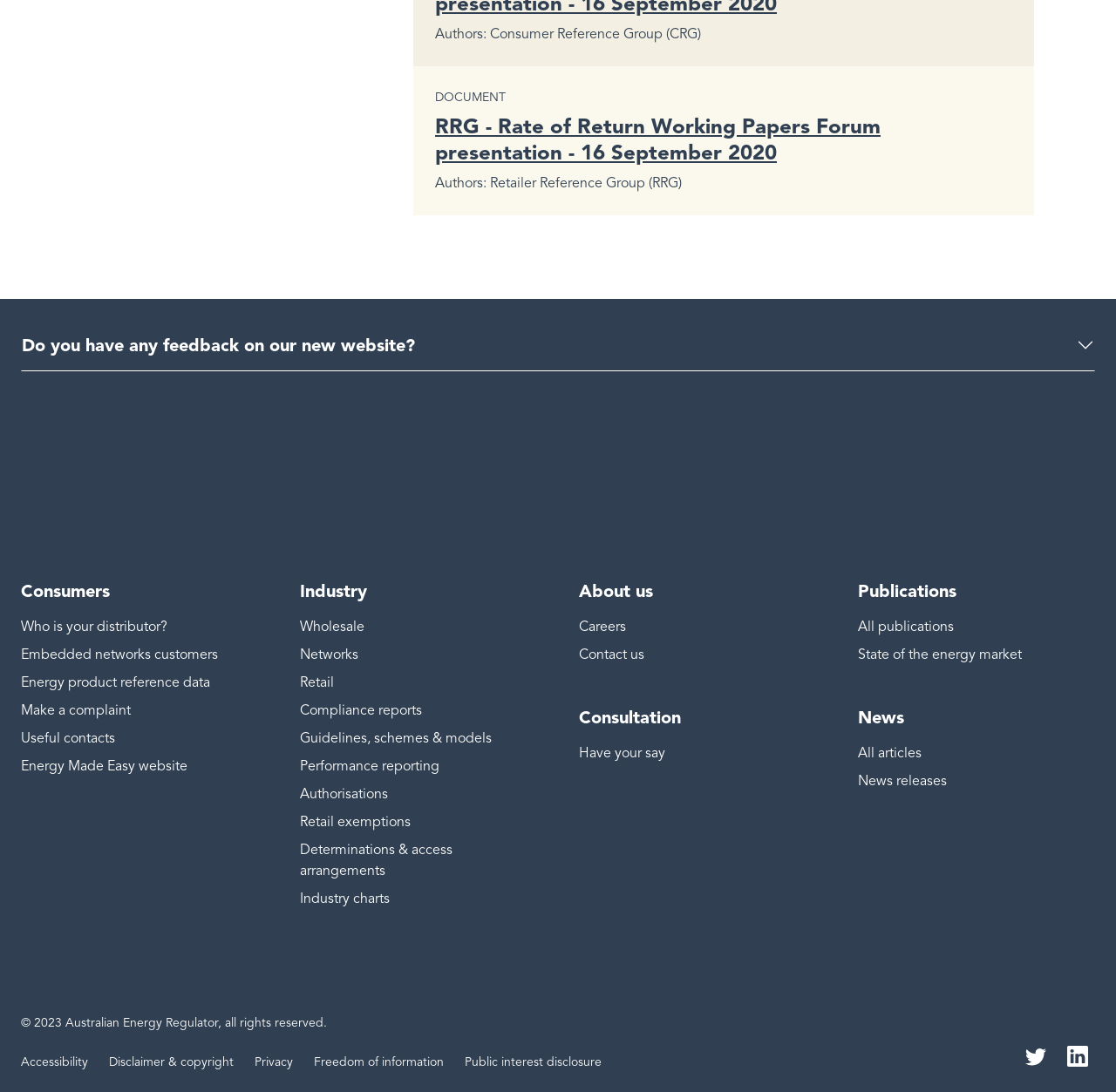Determine the bounding box of the UI element mentioned here: "Energy product reference data". The coordinates must be in the format [left, top, right, bottom] with values ranging from 0 to 1.

[0.019, 0.617, 0.188, 0.633]